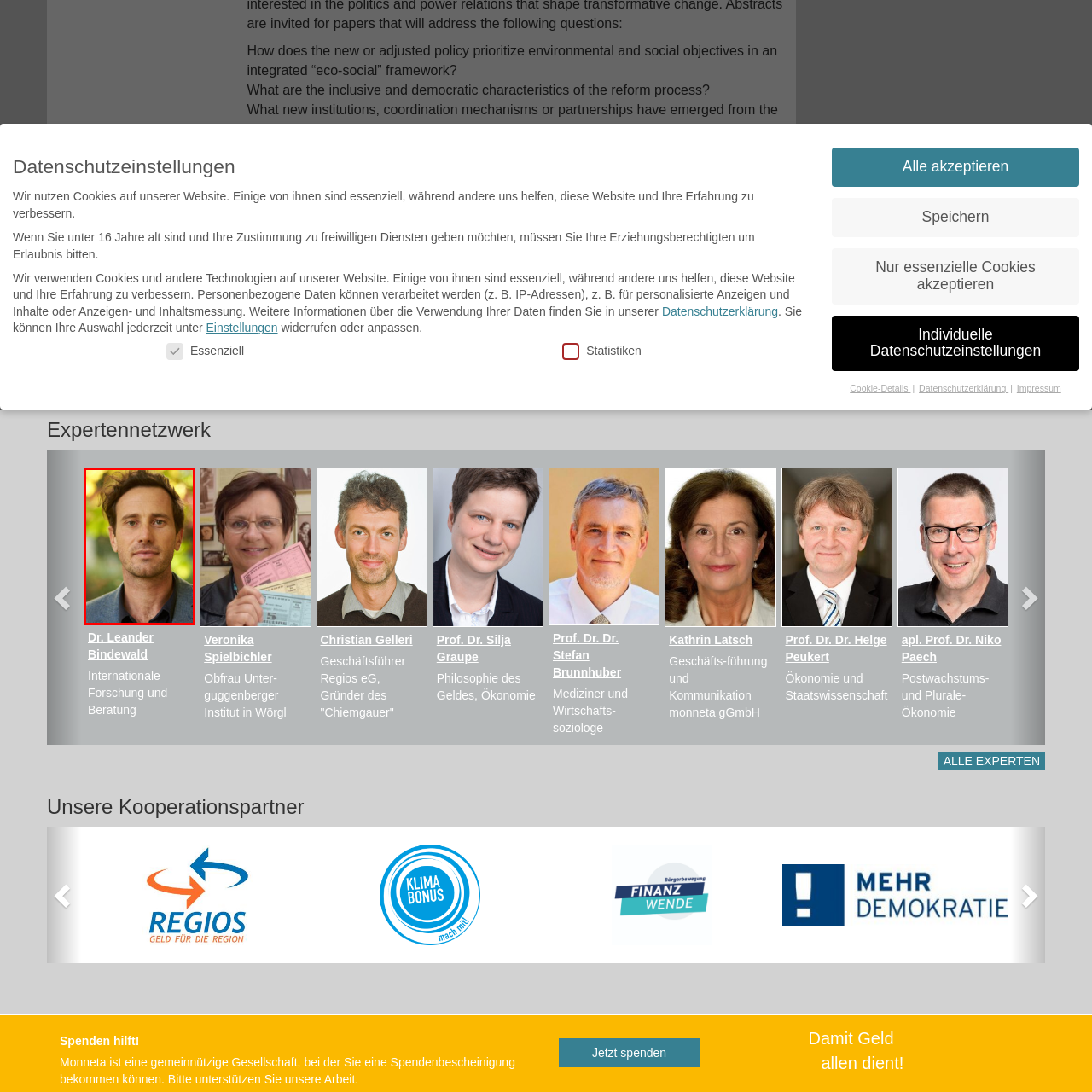Look at the image enclosed by the red boundary and give a detailed answer to the following question, grounding your response in the image's content: 
What is the man wearing?

The caption states that the man is 'dressed in a smart, casual blazer', suggesting that he is wearing a blazer.